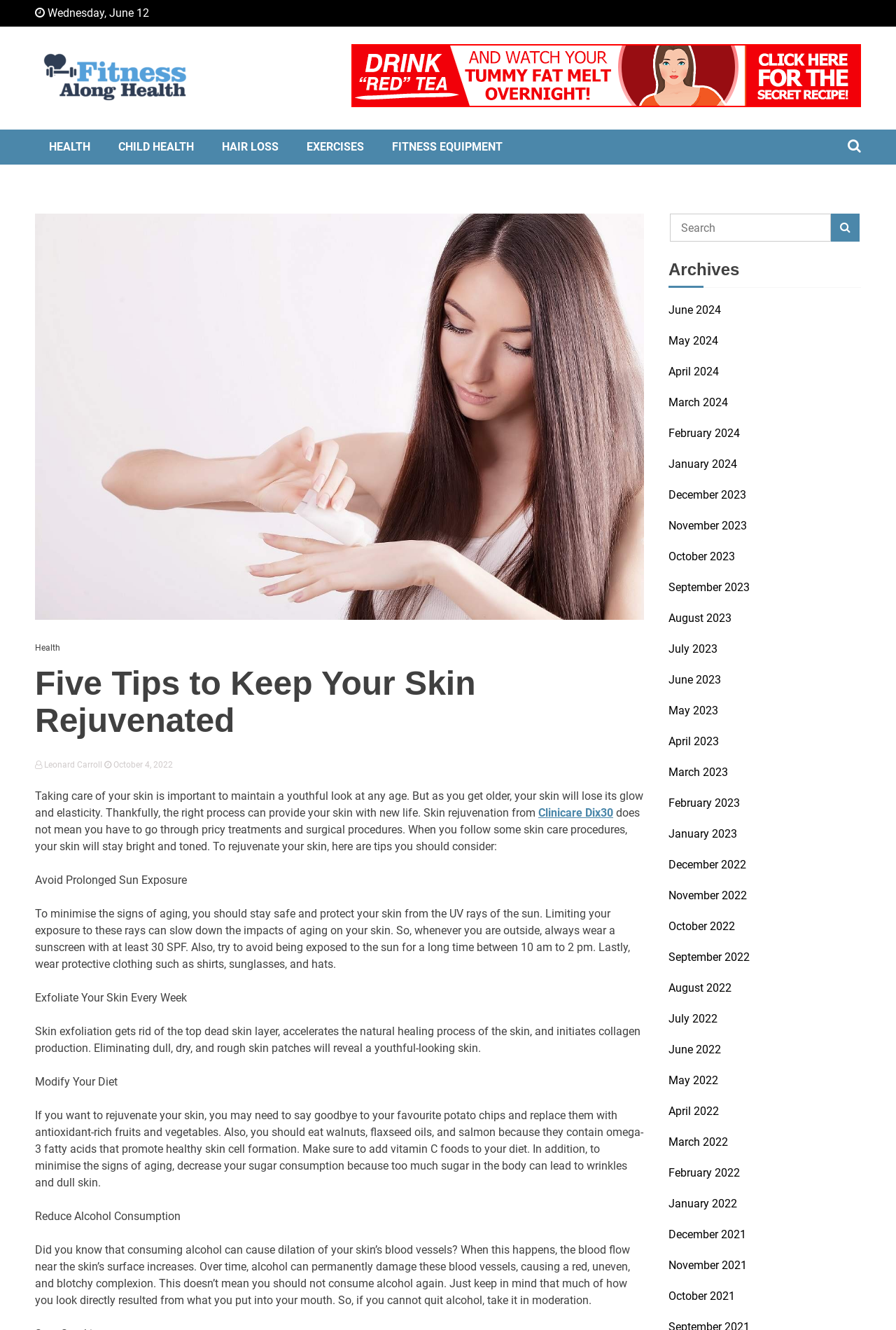Locate the bounding box coordinates of the element I should click to achieve the following instruction: "Read the article about 'UBS Boosts Tesla Price Target to $290 on Competitive Pricing Strategies'".

None